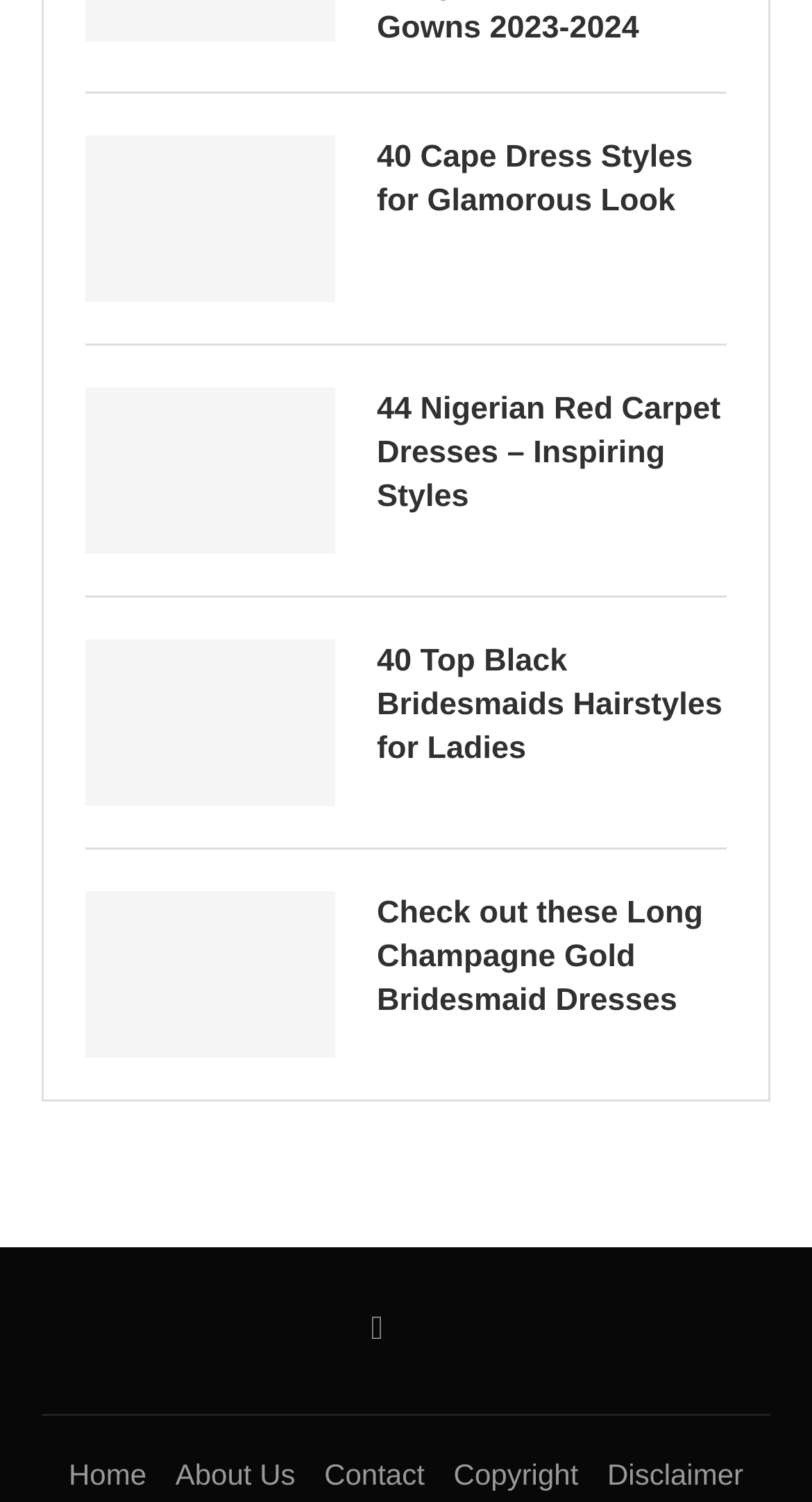What are the main sections of this website?
Please provide a detailed and comprehensive answer to the question.

I examined the links at the bottom of the page and found that they represent the main sections of the website. These sections are Home, About Us, Contact, Copyright, and Disclaimer.